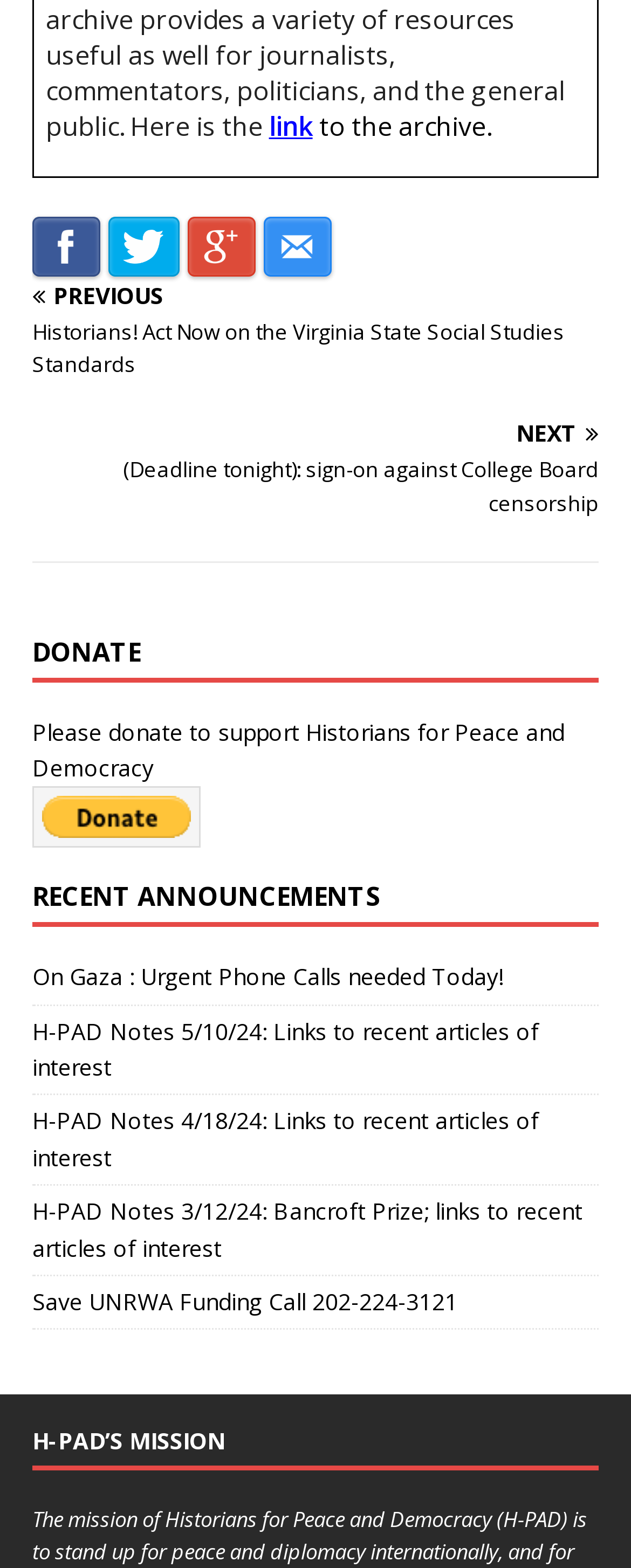Please identify the bounding box coordinates of the element I should click to complete this instruction: 'Click on the 'juillet 2, 2012' date'. The coordinates should be given as four float numbers between 0 and 1, like this: [left, top, right, bottom].

None